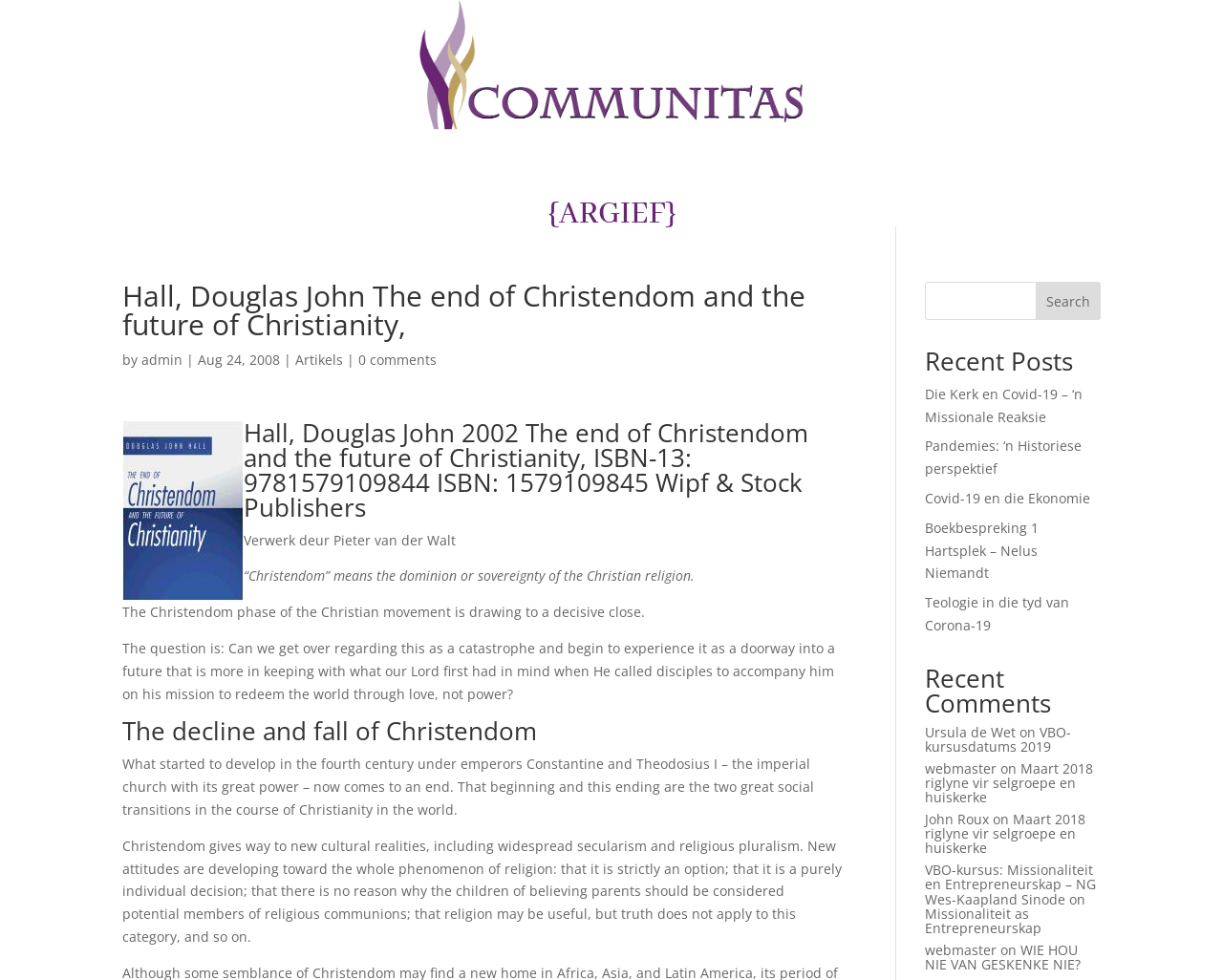Please identify the bounding box coordinates of the element's region that should be clicked to execute the following instruction: "visit Facebook page". The bounding box coordinates must be four float numbers between 0 and 1, i.e., [left, top, right, bottom].

None